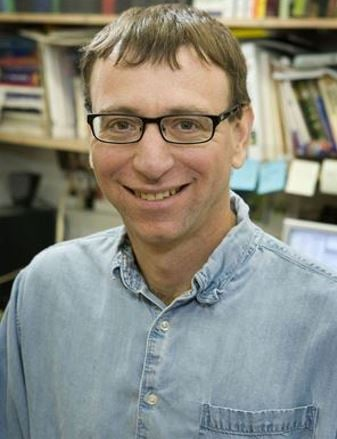Respond with a single word or phrase:
What is the environment depicted in the image?

Scholarly environment